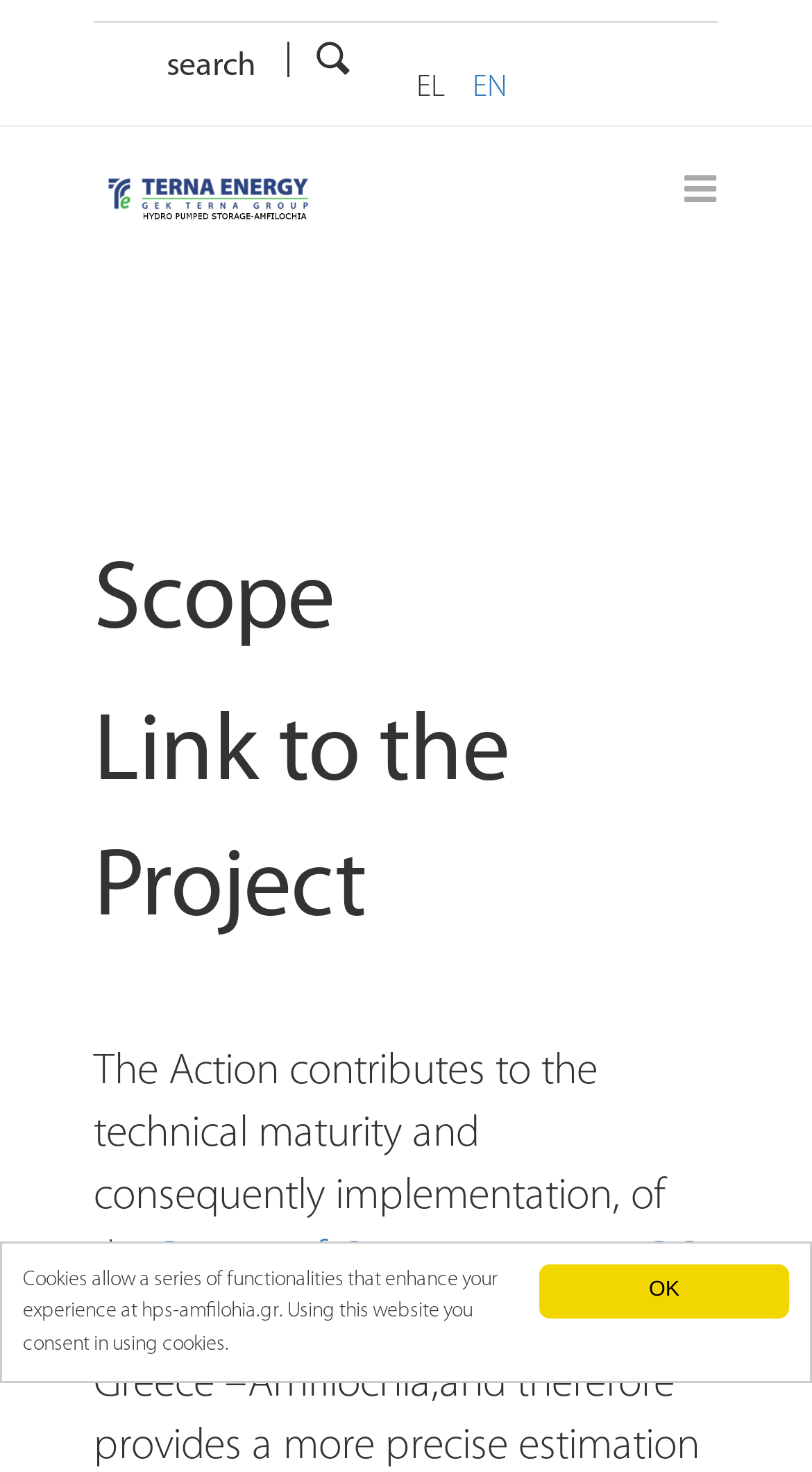Given the element description EN, specify the bounding box coordinates of the corresponding UI element in the format (top-left x, top-left y, bottom-right x, bottom-right y). All values must be between 0 and 1.

[0.569, 0.05, 0.638, 0.071]